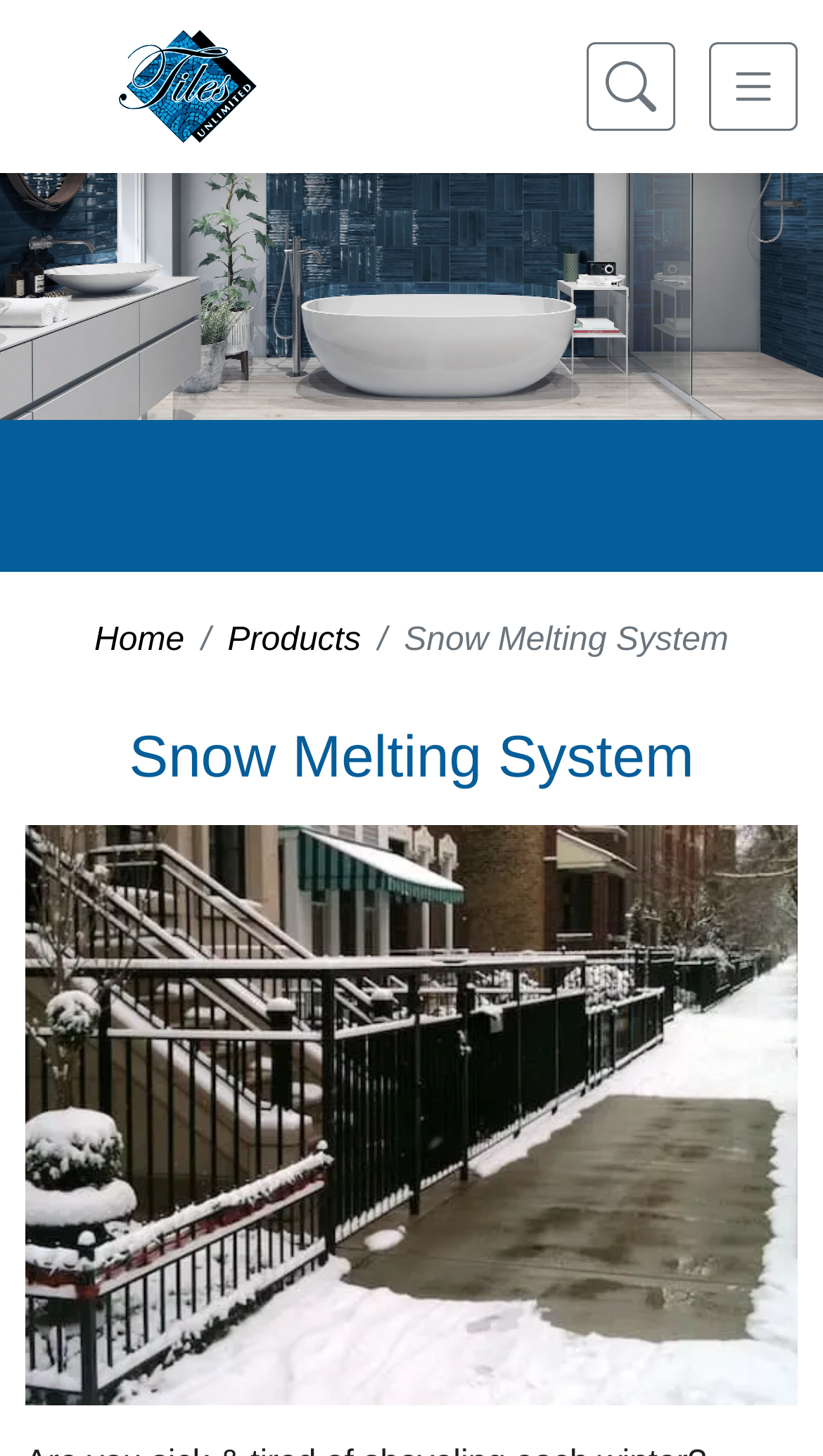How many navigation links are in the breadcrumb?
Answer with a single word or phrase by referring to the visual content.

3